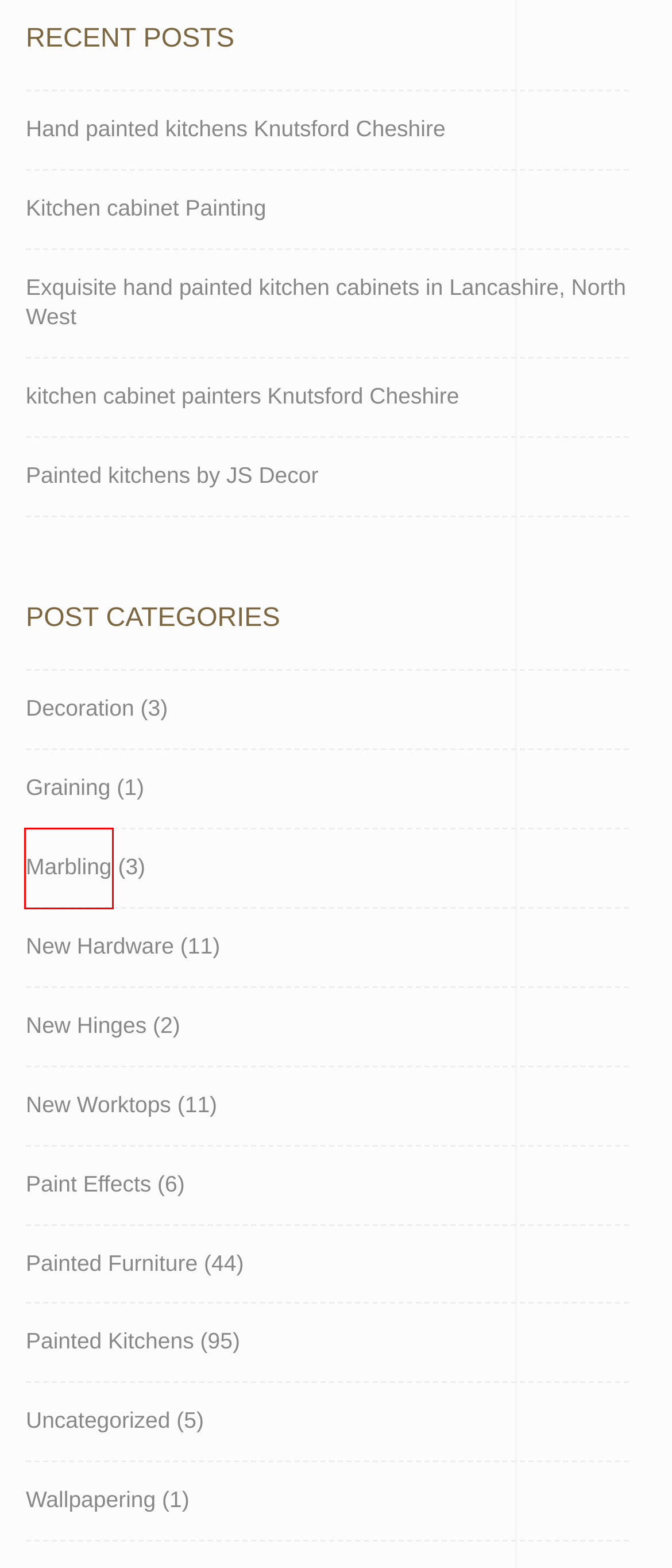You have received a screenshot of a webpage with a red bounding box indicating a UI element. Please determine the most fitting webpage description that matches the new webpage after clicking on the indicated element. The choices are:
A. Exquisite hand painted kitchen cabinets in Lancashire, North West - JS Decor
B. Hand painted kitchens Knutsford Cheshire - JS Decor
C. Decoration Archives - JS Decor
D. Paint Effects Archives - JS Decor
E. Kitchen cabinet Painting - JS Decor
F. New Hardware Archives - JS Decor
G. Painted Furniture Archives - JS Decor
H. Marbling Archives - JS Decor

H